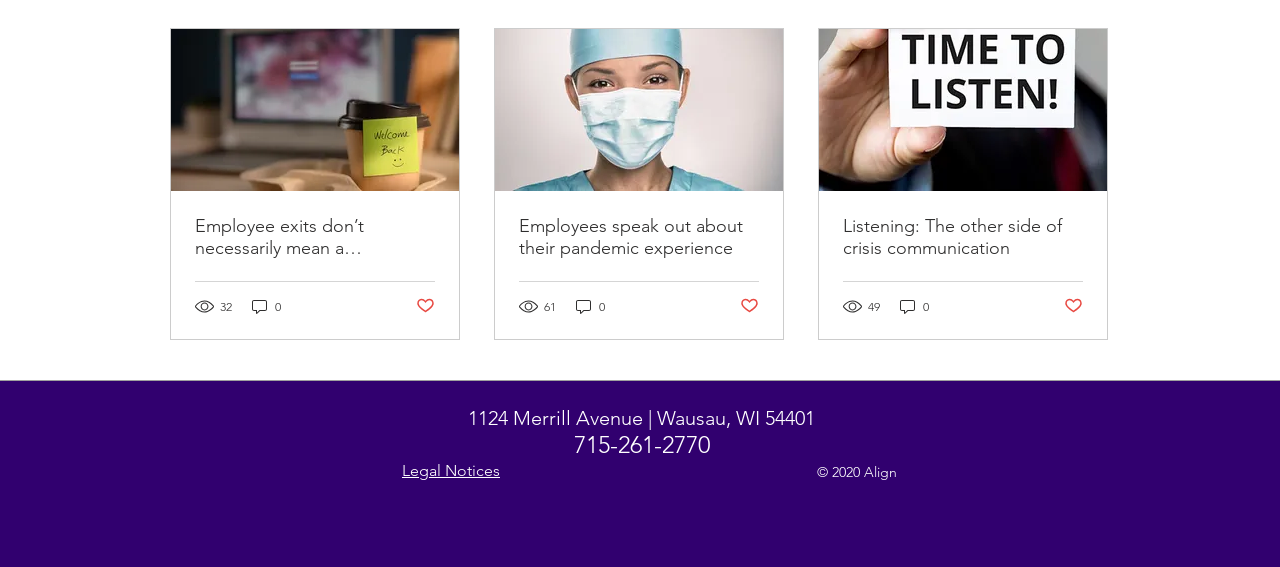Determine the bounding box coordinates of the clickable region to carry out the instruction: "Click the like button on the third post".

[0.831, 0.521, 0.846, 0.558]